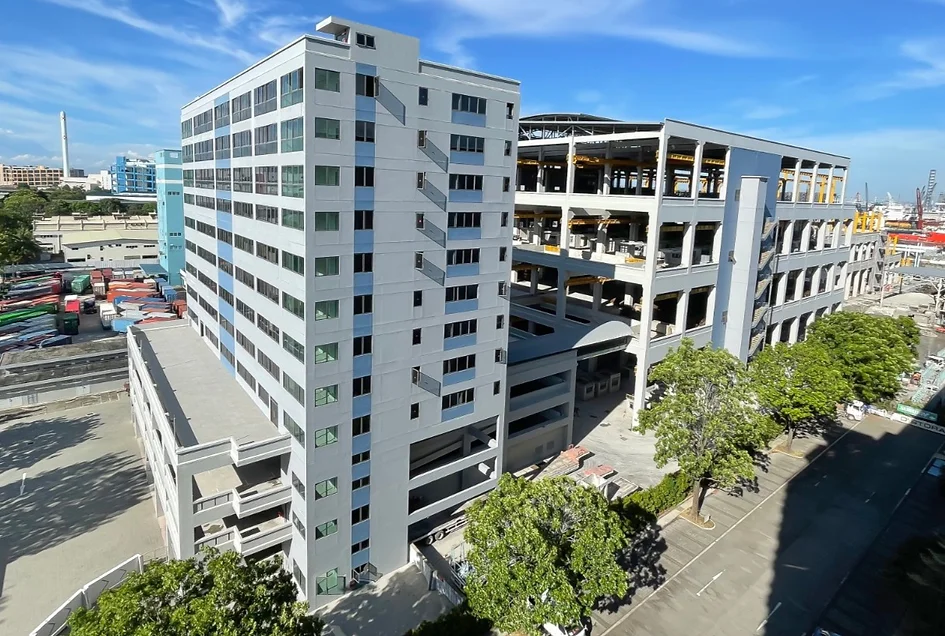Explain the image in a detailed and descriptive way.

The image shows a modern multi-storey car park and ancillary support function building, part of the SYSCON PHASE II project. The structure is designed with a contemporary architectural style, featuring multiple large windows and a clean façade. In the foreground, you can see lush greenery bordering the building, enhancing its aesthetic appeal. The construction site is busy, with various construction materials and vehicles visible nearby, indicative of ongoing developments. The backdrop features a clear blue sky, suggesting a bright, sunny day, while the construction activities in the area point to the dynamic nature of urban development in Singapore. This project contributes to a significant increase in the Gross Floor Area (GFA), supporting the evolving landscape of construction methods such as precasting and prefabrication in the region.